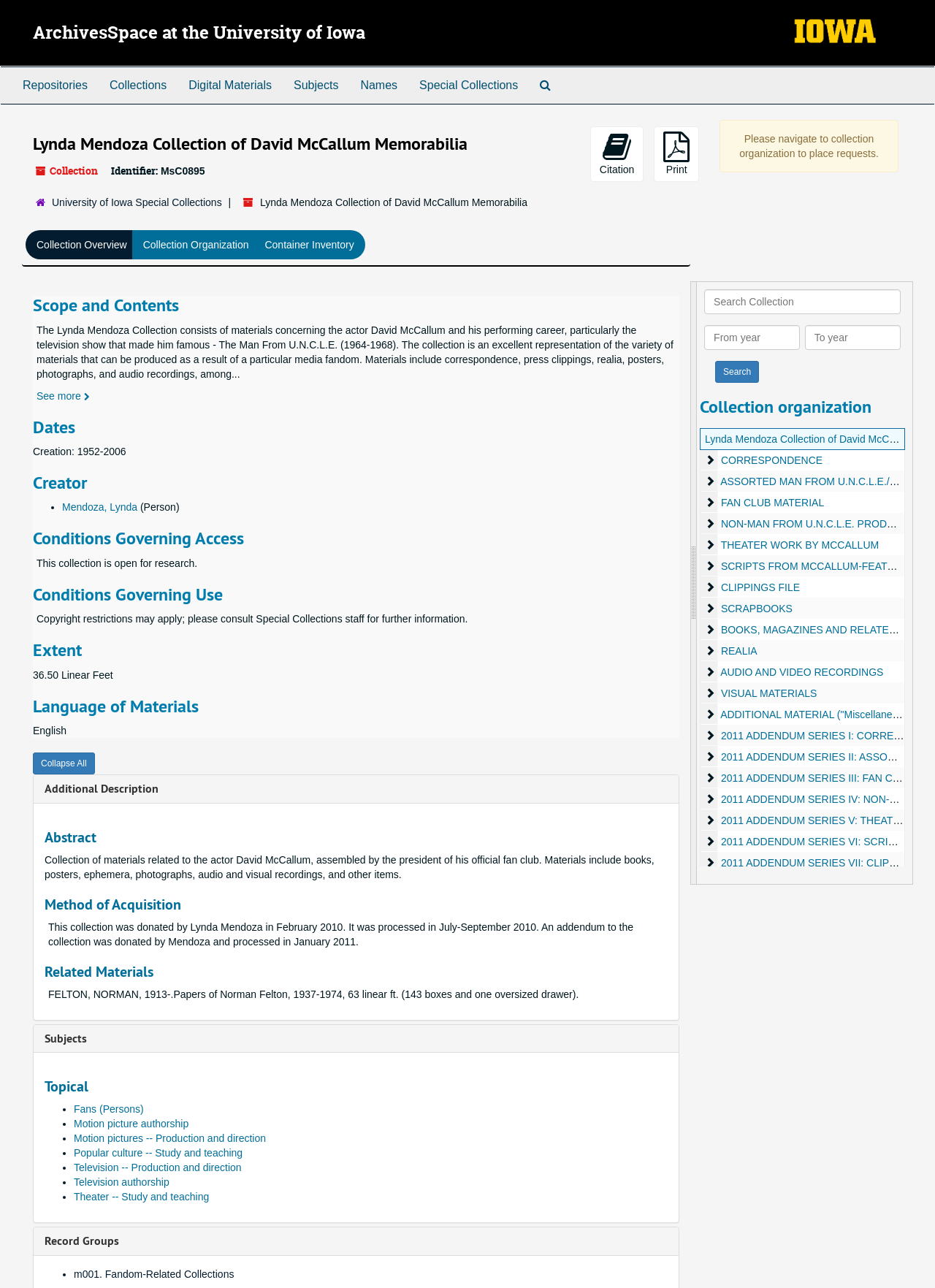What is the method of acquisition of the collection?
Examine the screenshot and reply with a single word or phrase.

Donated by Lynda Mendoza in February 2010